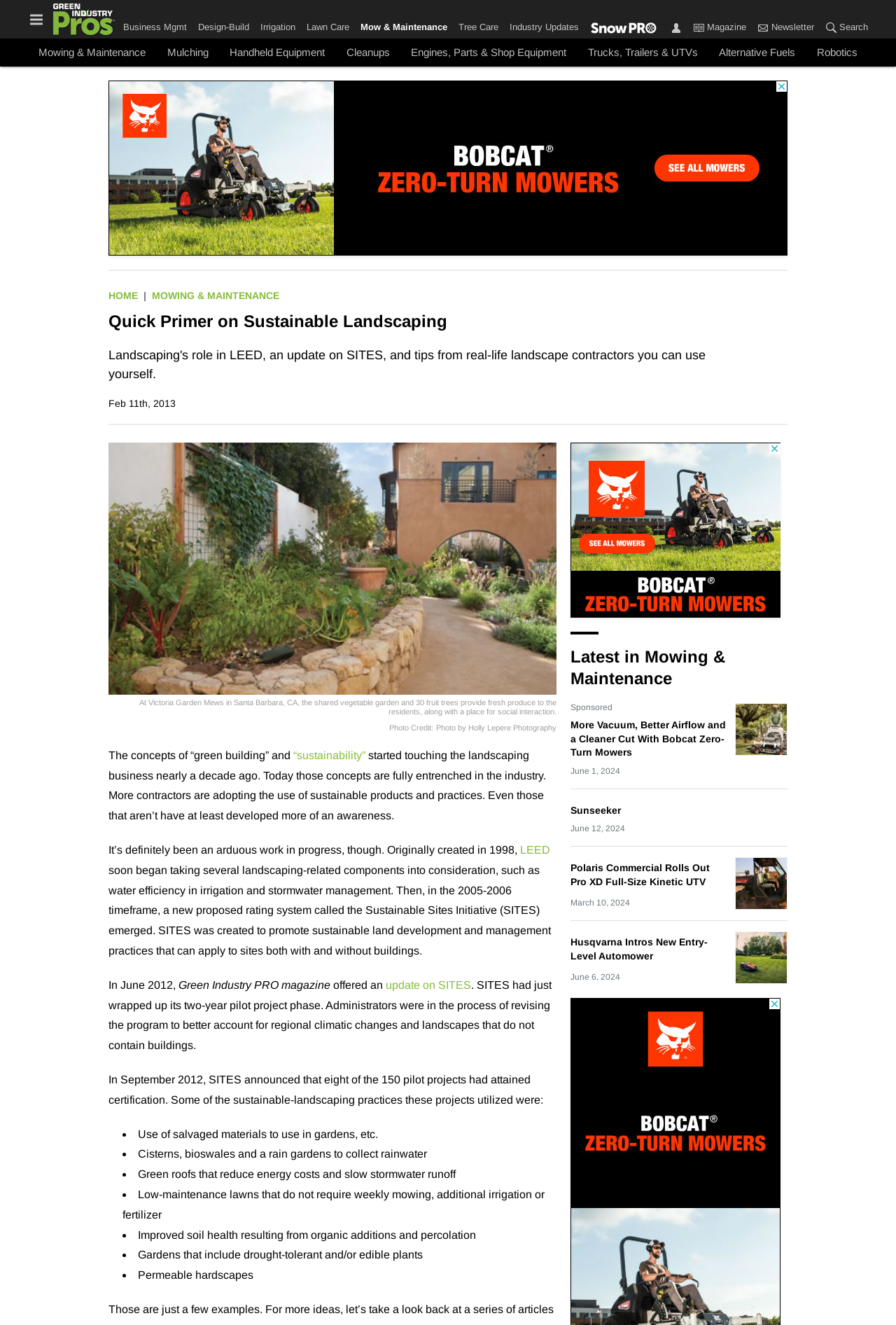Determine the primary headline of the webpage.

Quick Primer on Sustainable Landscaping